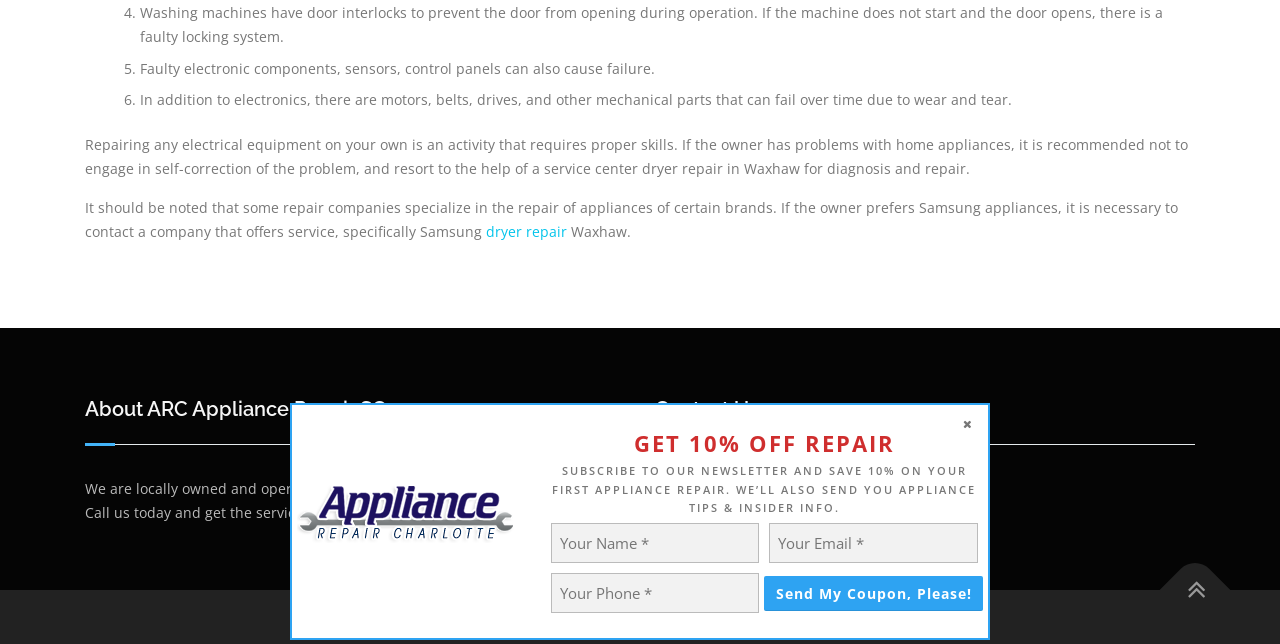Identify the bounding box coordinates for the UI element described as follows: dryer repair. Use the format (top-left x, top-left y, bottom-right x, bottom-right y) and ensure all values are floating point numbers between 0 and 1.

[0.38, 0.344, 0.443, 0.373]